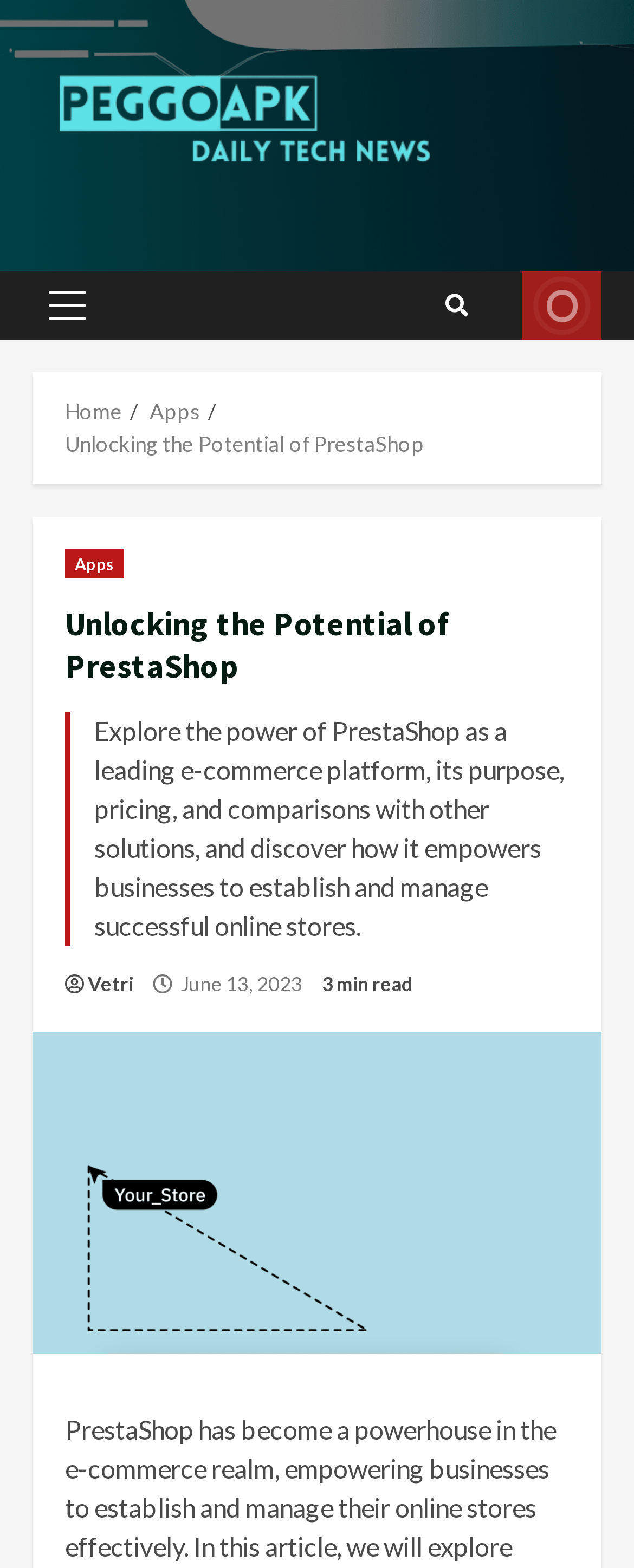What is the name of the website?
Using the image, provide a detailed and thorough answer to the question.

I determined the name of the website by looking at the link element at the top of the webpage that says 'Daily Tech Updates'.